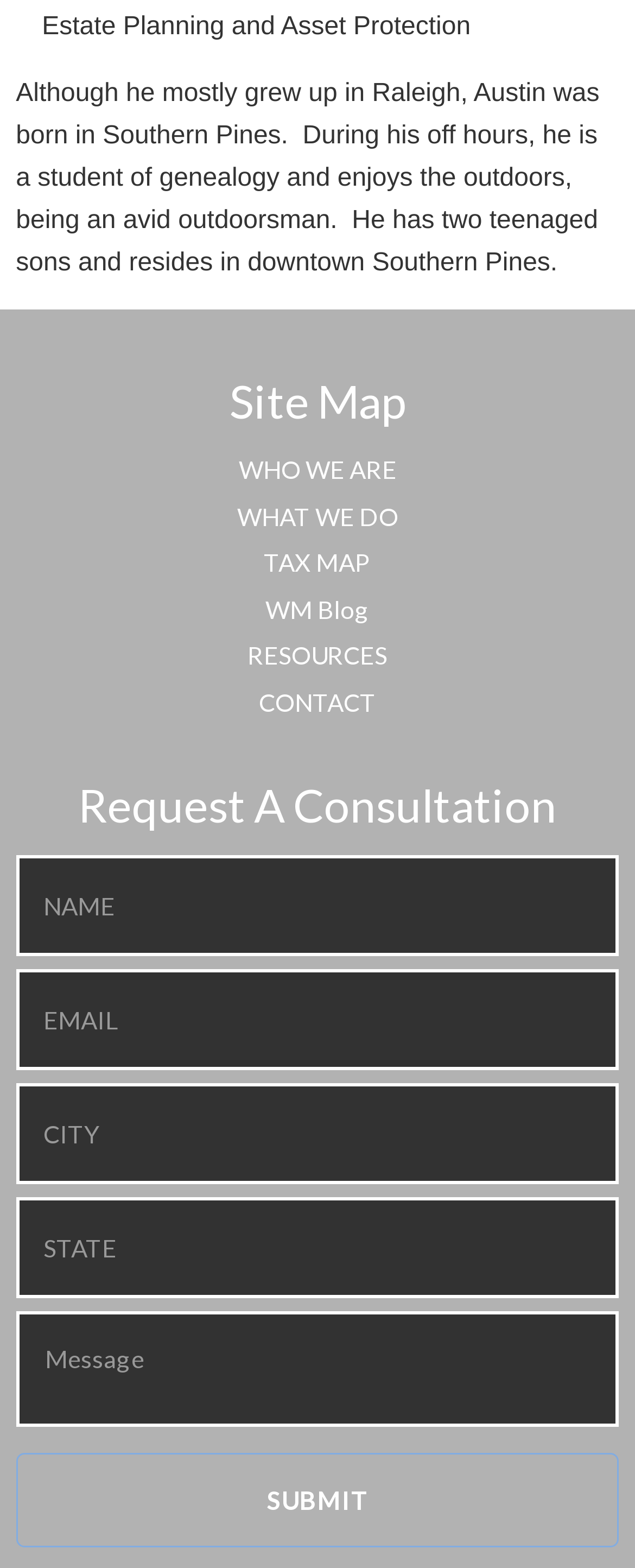Please identify the bounding box coordinates of the element that needs to be clicked to perform the following instruction: "Enter your name".

[0.025, 0.545, 0.975, 0.609]